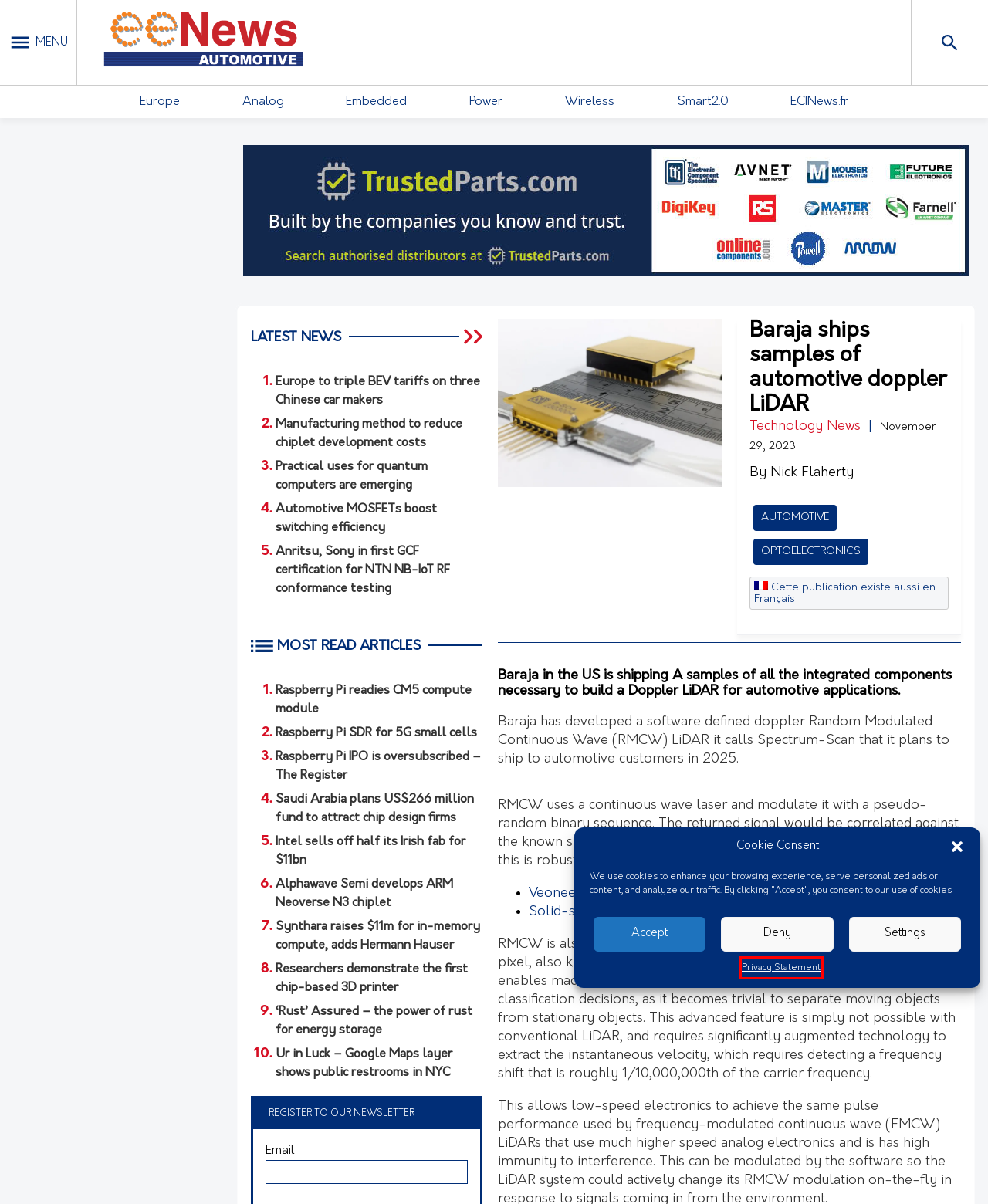Review the screenshot of a webpage that includes a red bounding box. Choose the most suitable webpage description that matches the new webpage after clicking the element within the red bounding box. Here are the candidates:
A. eeNews Wireless ...
B. Raspberry Pi SDR for 5G small cells ...
C. eeNews Europe provides industry news for Electronic engineers ...
D. Intel sells off half its Irish fab for $11bn ...
E. eeNews Automotive ...
F. Privacy Statement ...
G. Saudi Arabia plans US$266 million fund to attract chip design f...
H. Anritsu, Sony in first GCF certification for NTN NB-IoT RF test...

F